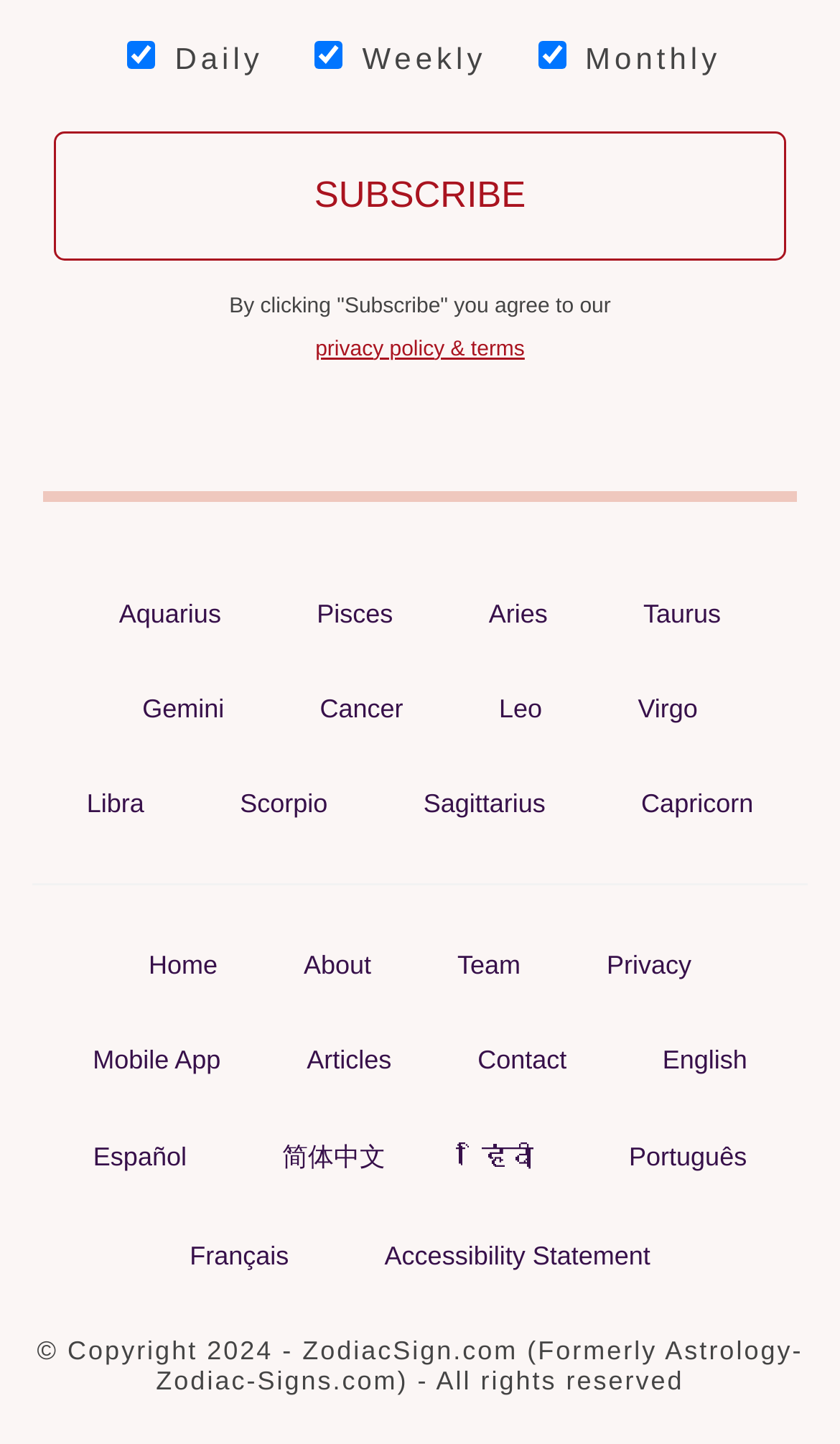What are the available languages on this website? Observe the screenshot and provide a one-word or short phrase answer.

Multiple languages